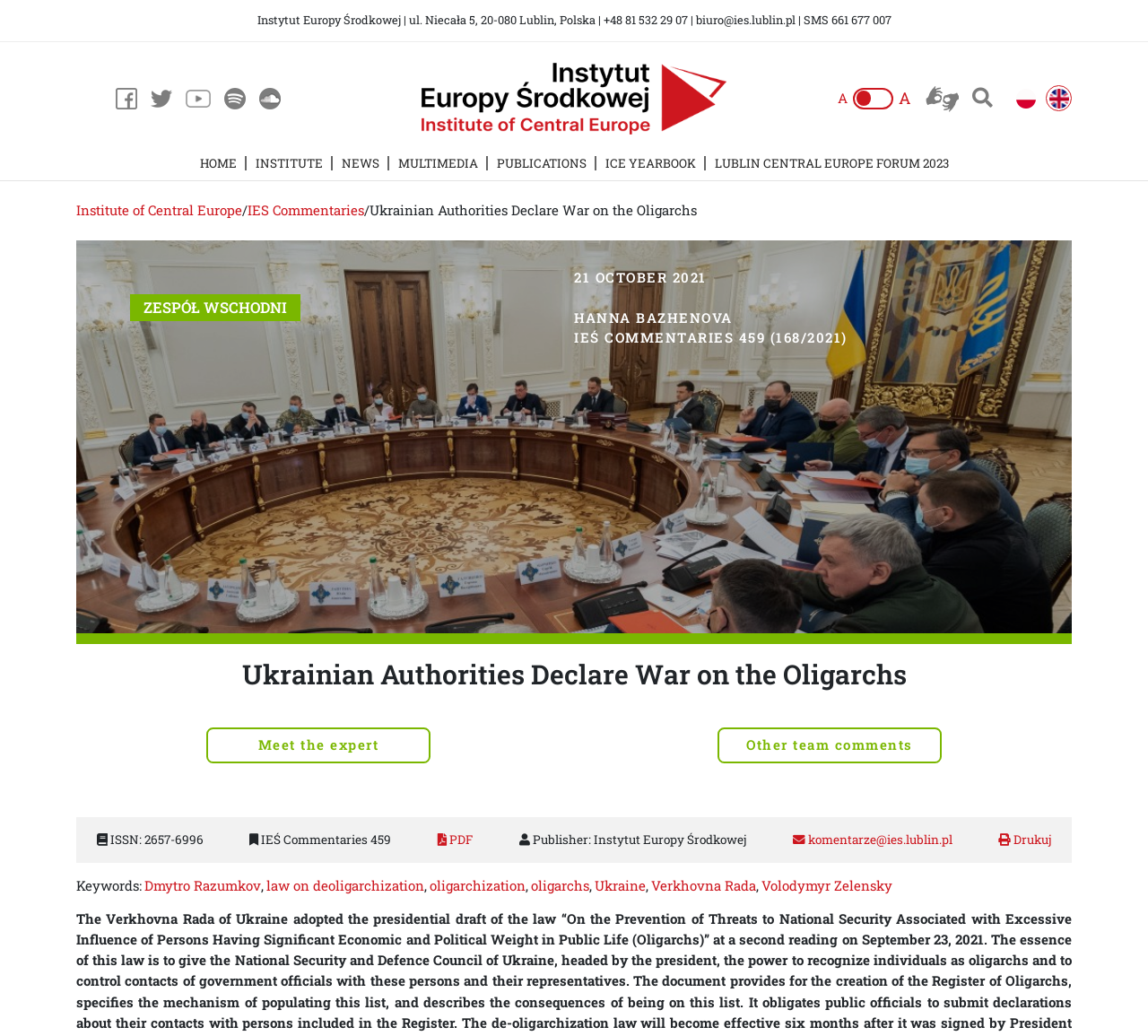Summarize the webpage comprehensively, mentioning all visible components.

This webpage appears to be an article from the Institute of Central Europe, with a focus on Ukrainian authorities declaring war on oligarchs. 

At the top of the page, there is a header section with the institute's name, address, and contact information. Below this, there are several links to different sections of the website, including "HOME", "INSTITUTE", "NEWS", and others. 

The main article title, "Ukrainian Authorities Declare War on the Oligarchs", is prominently displayed in the middle of the page. Above this title, there is a link to the institute's name and a small image. 

To the right of the article title, there are several buttons and links, including a button with the letter "A", a button with an unknown icon, and several social media links. 

The article itself appears to be a commentary on the topic, with the author's name, "HANNA BAZHENOVA", displayed below the title. The article is dated "21 OCTOBER 2021" and has a reference number "IEŚ COMMENTARIES 459 (168/2021)". 

Below the article, there are several links to related content, including "Meet the expert" and "Other team comments". There is also a section with publication information, including the ISSN number and a link to download the article as a PDF. 

At the very bottom of the page, there are keywords related to the article, including "Dmytro Razumkov", "law on deoligarchization", and "Ukraine".